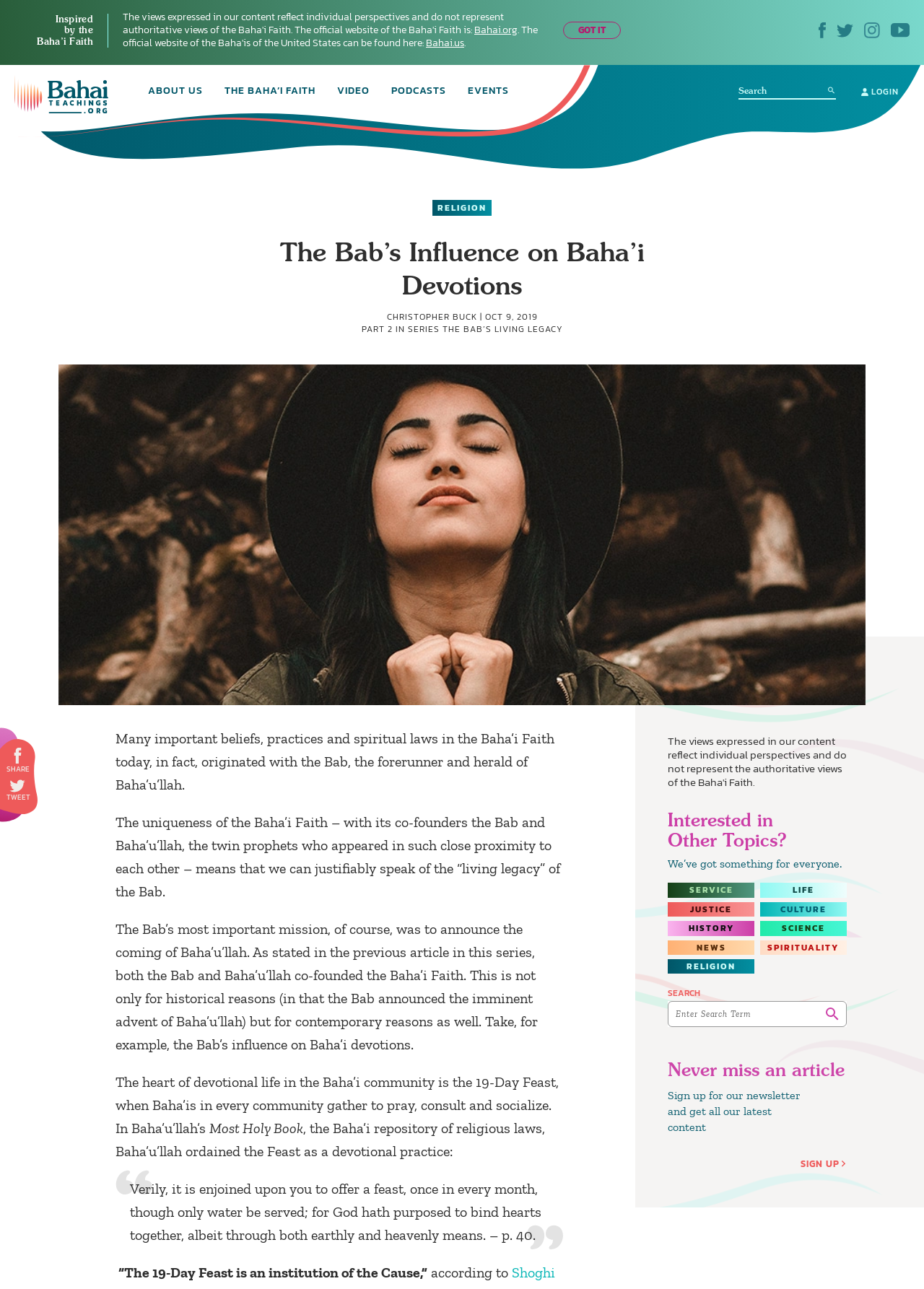Can you find the bounding box coordinates of the area I should click to execute the following instruction: "Read about the Baha'i Faith"?

[0.243, 0.066, 0.341, 0.077]